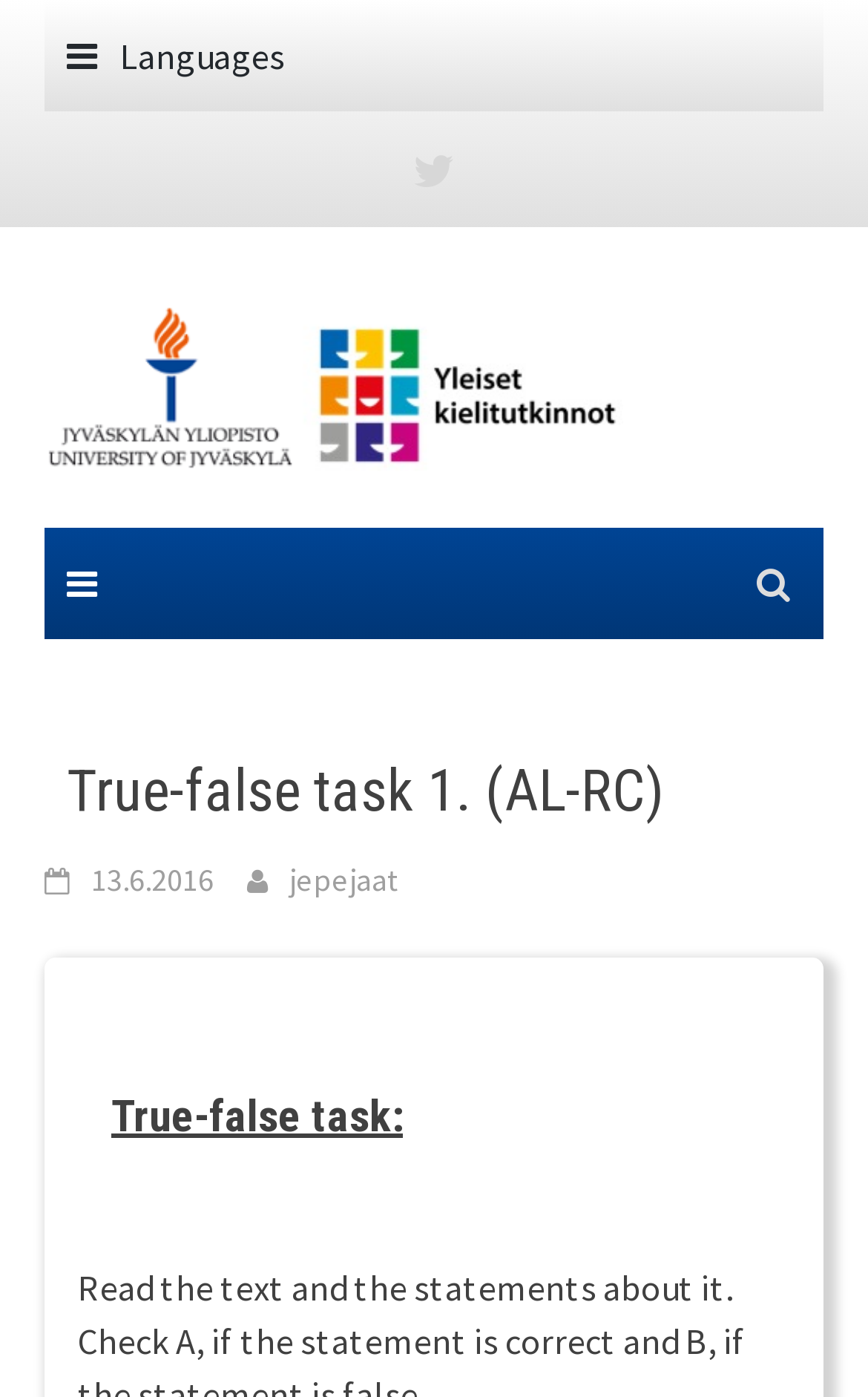Give a one-word or one-phrase response to the question: 
How many links are present on the webpage?

5